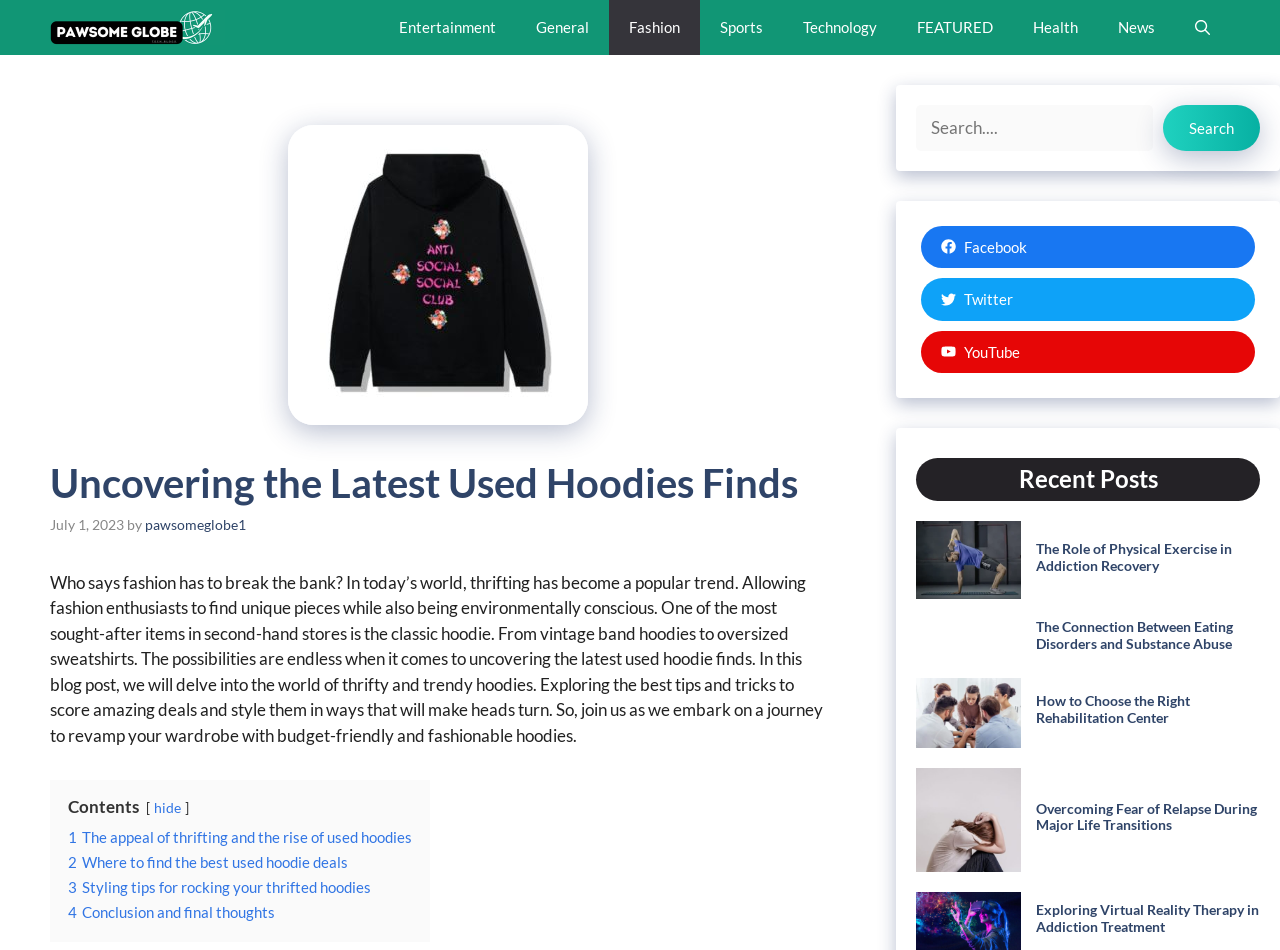What type of content is listed under 'Recent Posts'?
Please give a detailed and thorough answer to the question, covering all relevant points.

The section 'Recent Posts' lists several headings with corresponding images, such as 'The Role of Physical Exercise in Addiction Recovery' and 'How to Choose the Right Rehabilitation Center'. These headings and images suggest that the content listed under 'Recent Posts' are blog posts.